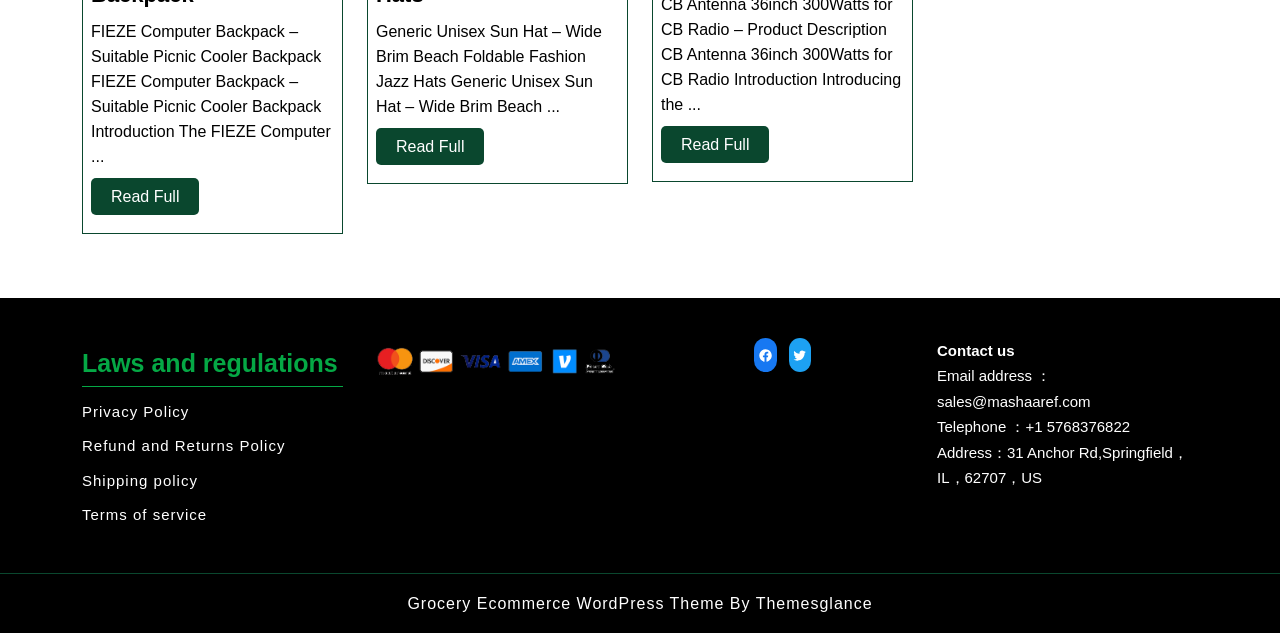What is the theme of the website?
Could you give a comprehensive explanation in response to this question?

The theme of the website is mentioned in the link element with ID 169, which says 'Grocery Ecommerce WordPress Theme'.